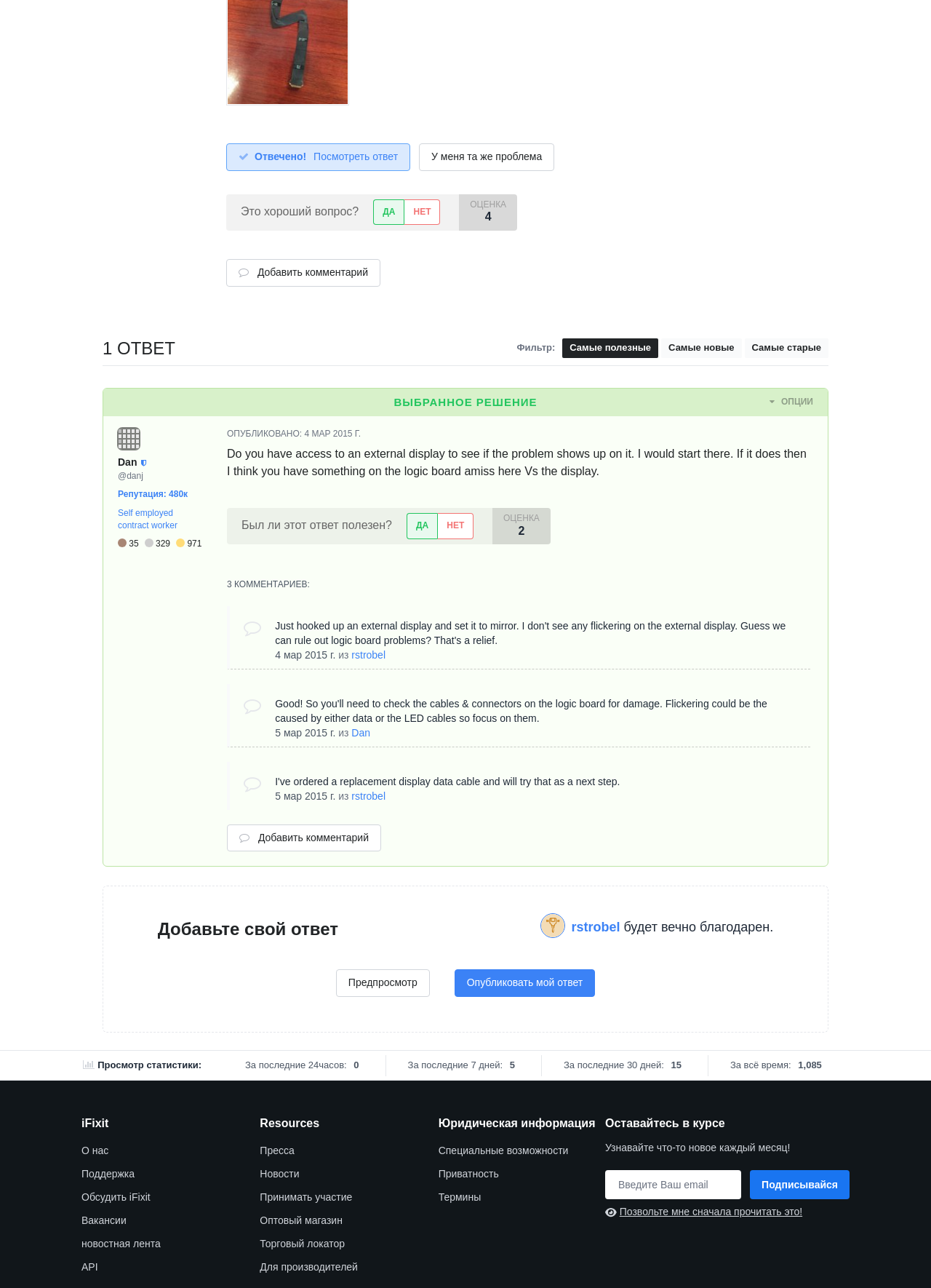What is the reputation of the user Dan?
Based on the image, provide a one-word or brief-phrase response.

480к